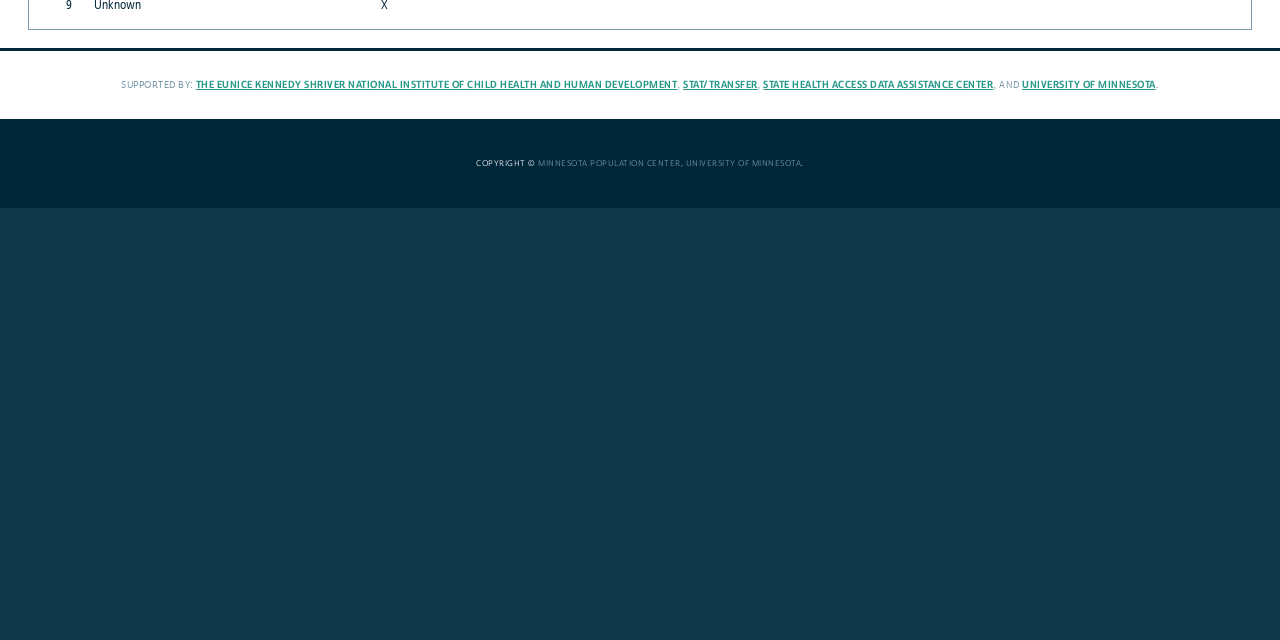Extract the bounding box coordinates of the UI element described by: "Stat/Transfer". The coordinates should include four float numbers ranging from 0 to 1, e.g., [left, top, right, bottom].

[0.534, 0.122, 0.592, 0.142]